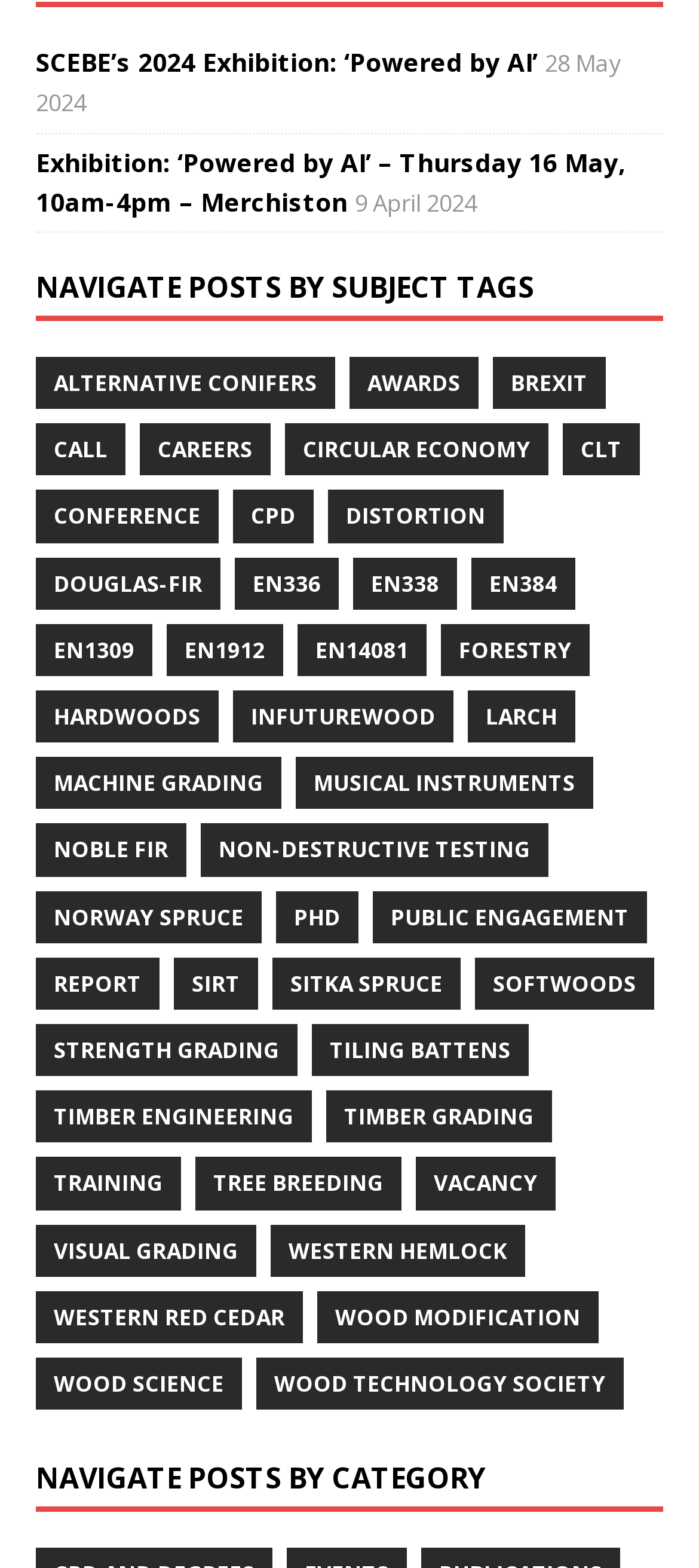Please determine the bounding box coordinates for the element with the description: "Back to home page".

None